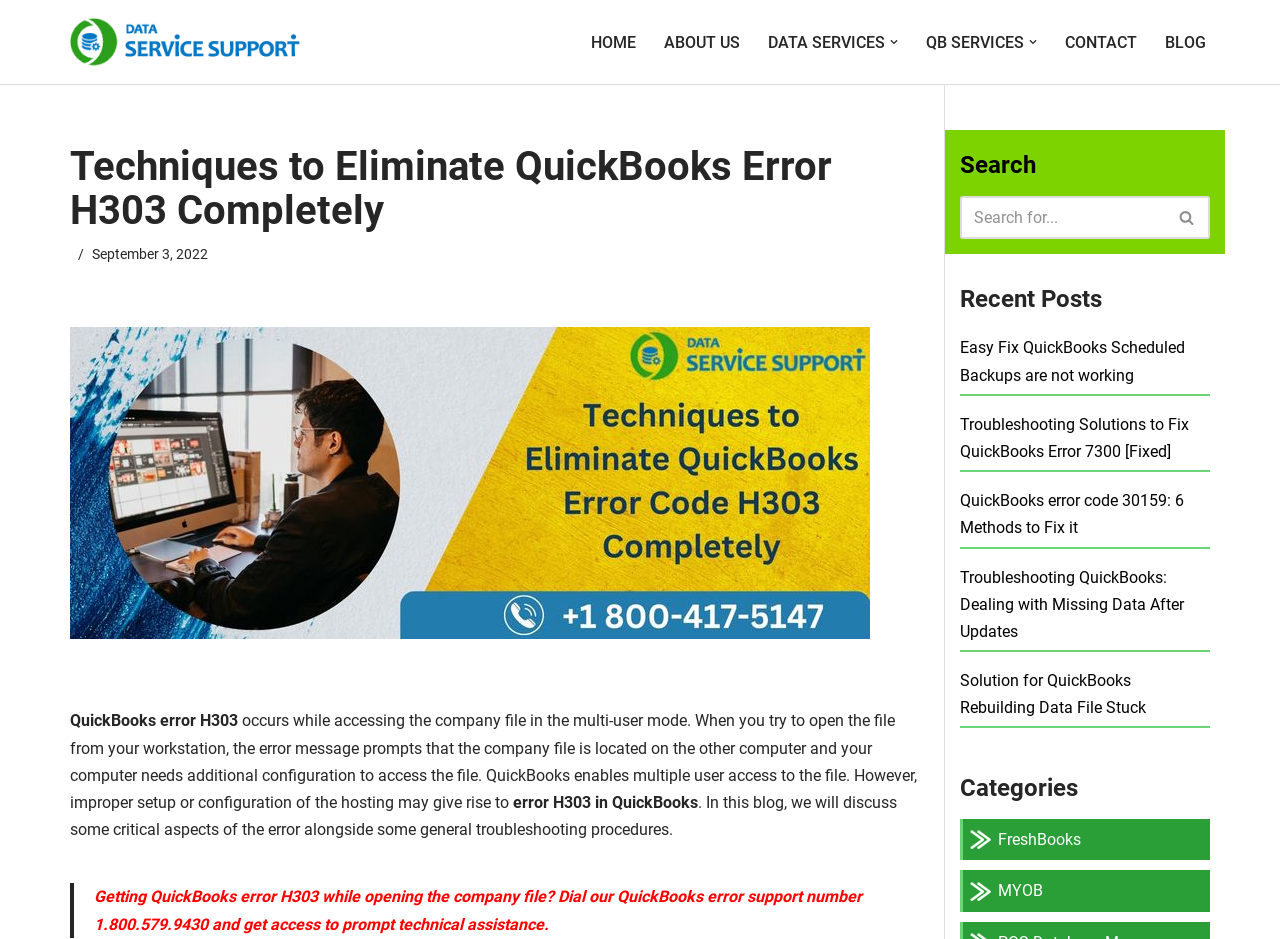Provide your answer to the question using just one word or phrase: Is there a search function on this webpage?

Yes